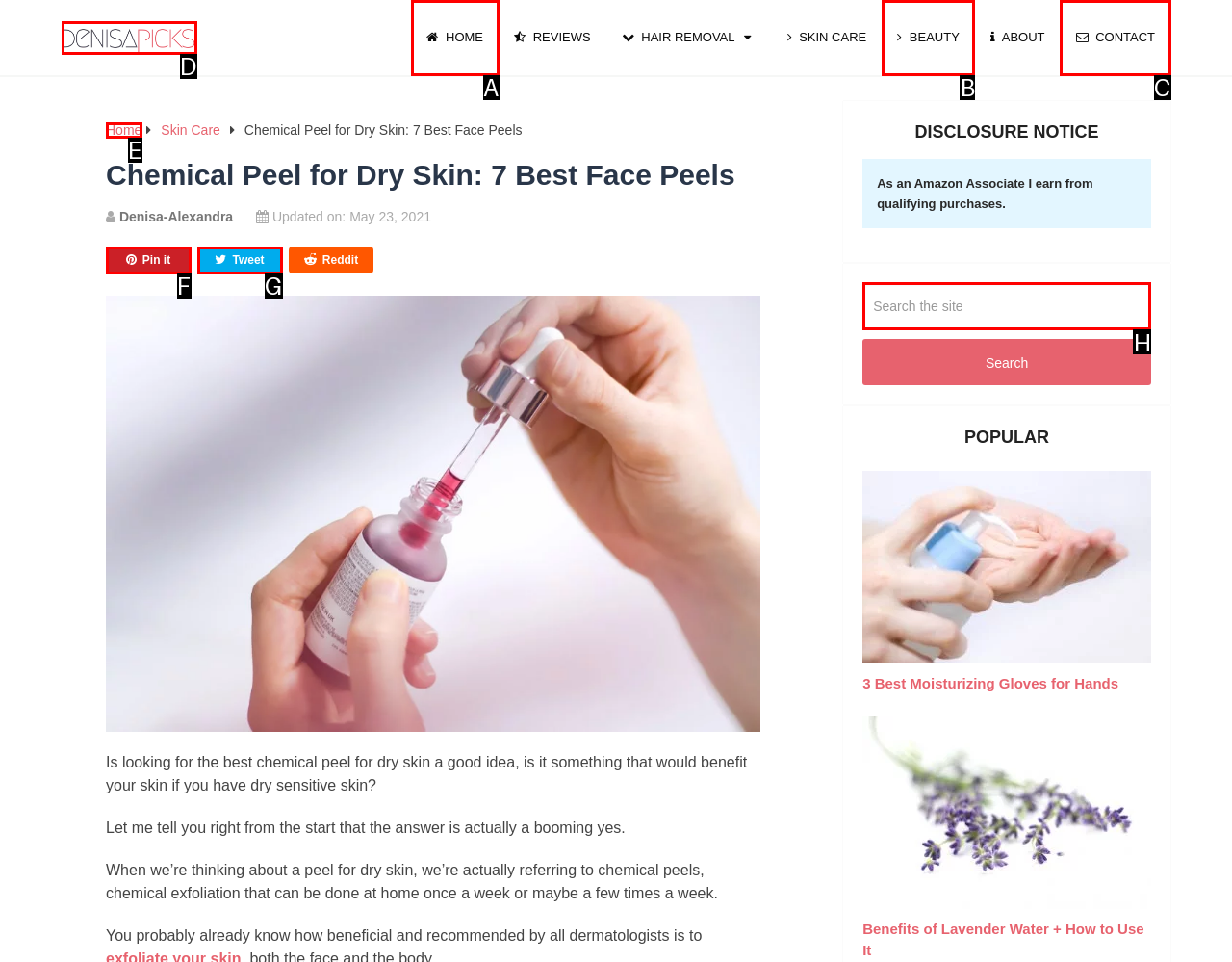Indicate the HTML element to be clicked to accomplish this task: Search the site Respond using the letter of the correct option.

H